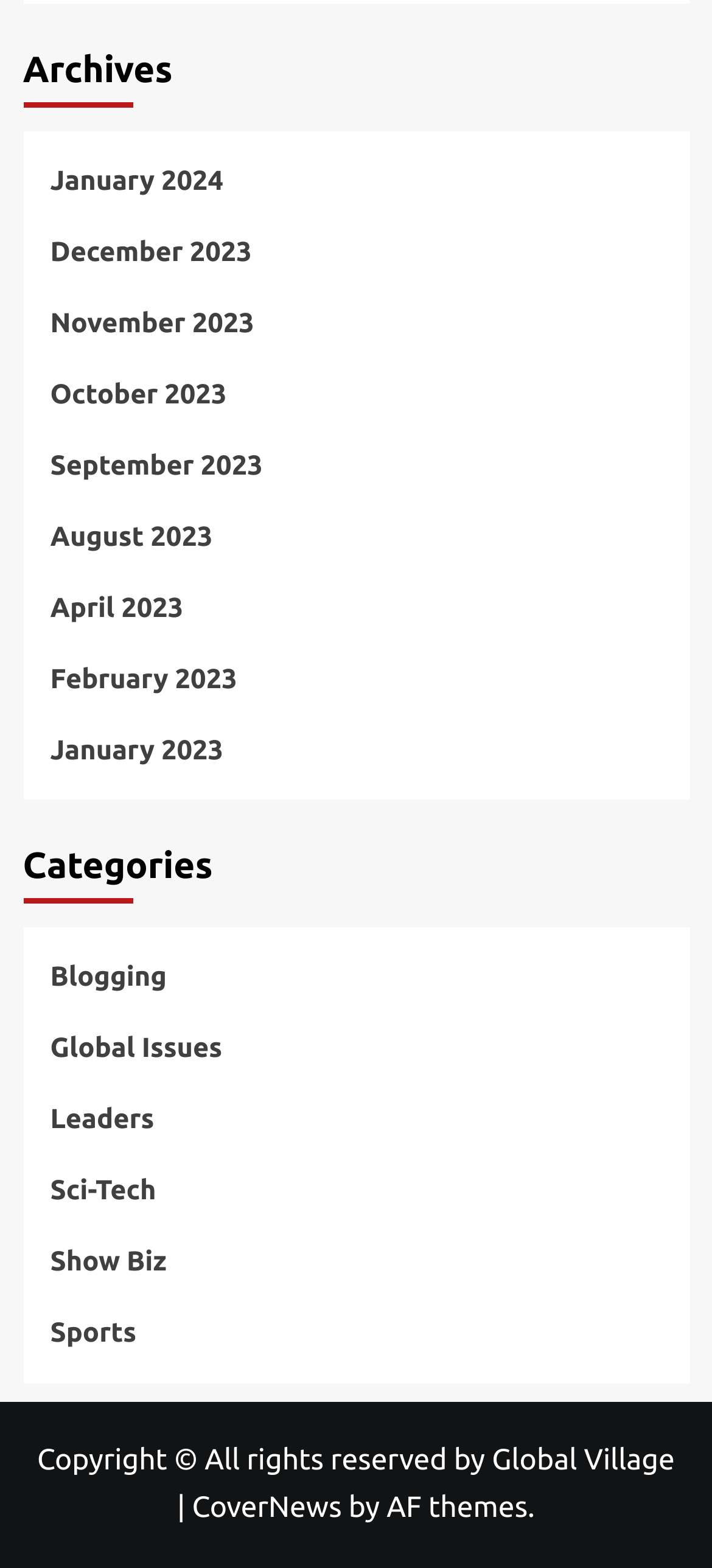What is the copyright information at the bottom of the webpage?
Please give a detailed answer to the question using the information shown in the image.

At the bottom of the webpage, there is a static text element with the text 'Copyright © All rights reserved by Global Village', which provides the copyright information.